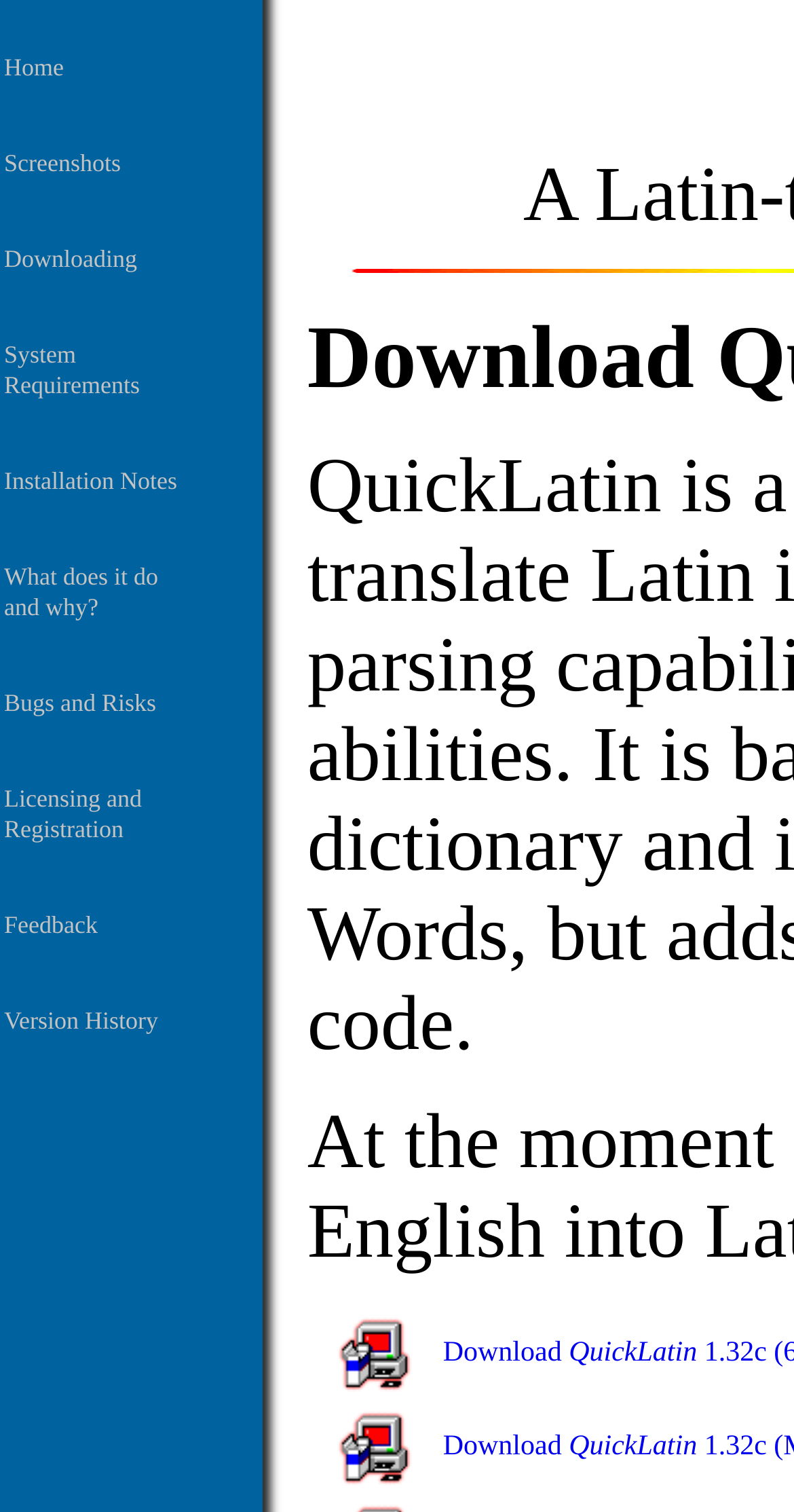What is the purpose of the webpage?
Refer to the image and provide a concise answer in one word or phrase.

Latin to English Translation